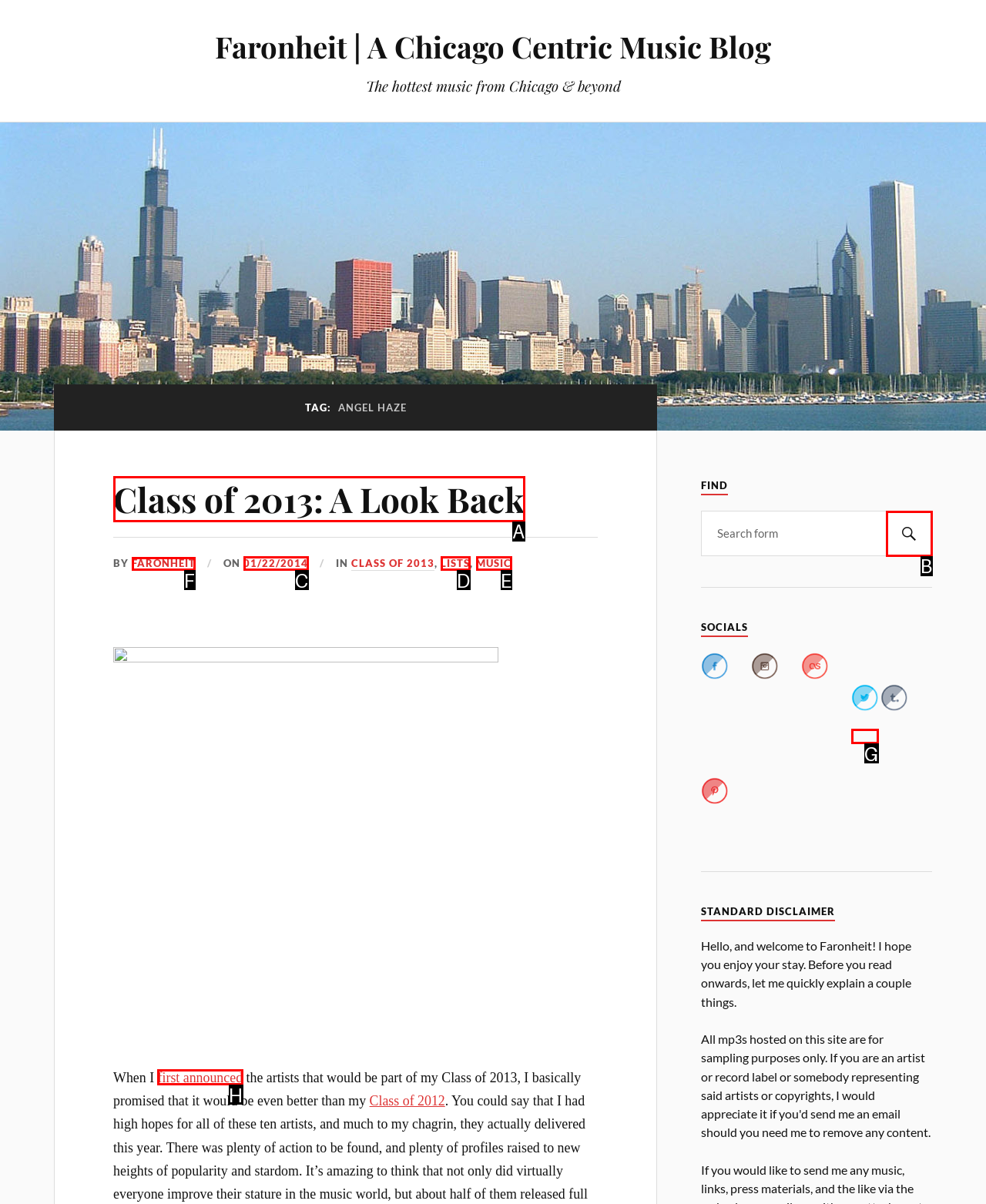Identify the letter of the option that should be selected to accomplish the following task: Click on the 'FARONHEIT' link. Provide the letter directly.

F